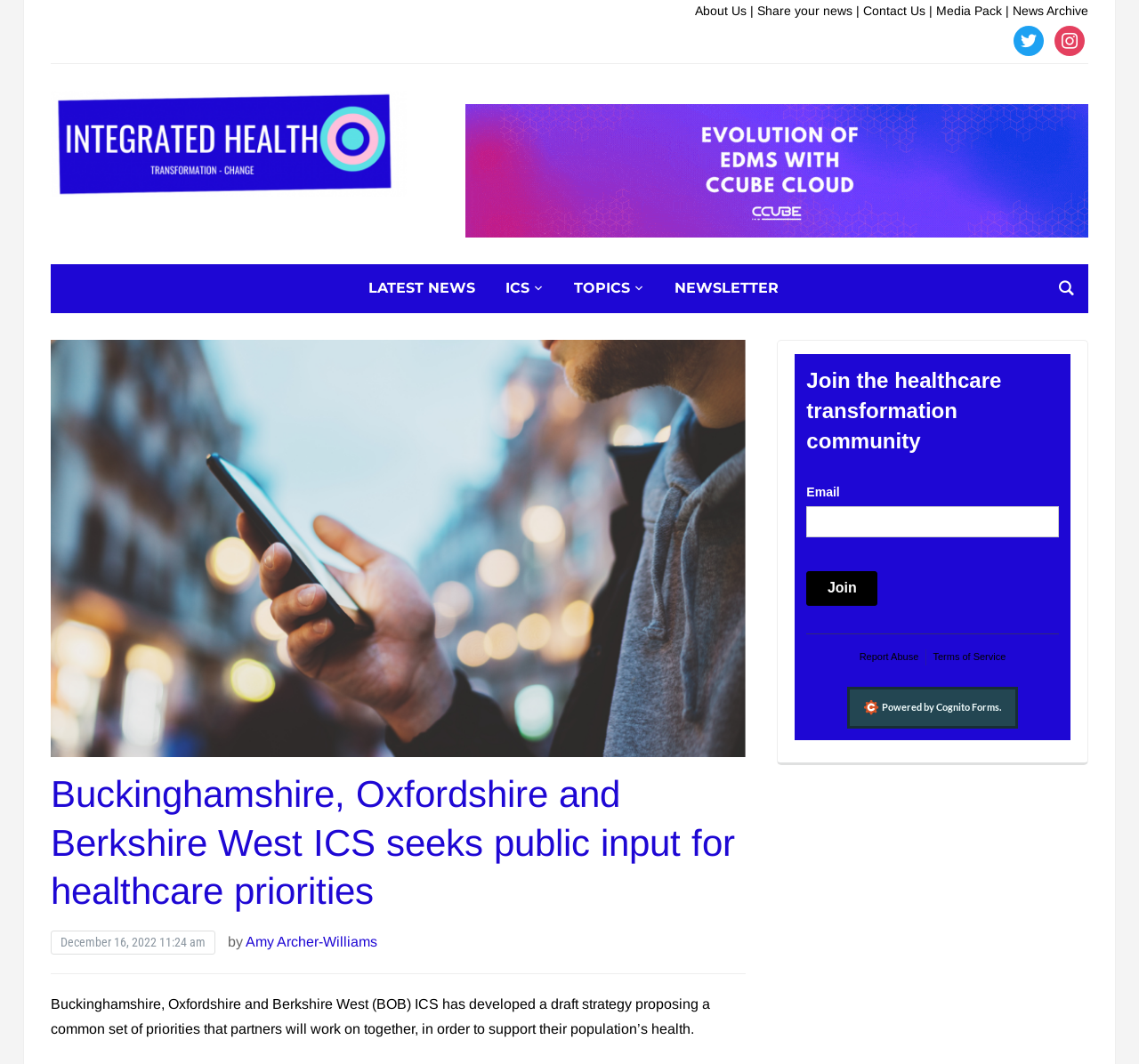Bounding box coordinates are to be given in the format (top-left x, top-left y, bottom-right x, bottom-right y). All values must be floating point numbers between 0 and 1. Provide the bounding box coordinate for the UI element described as: Topics

[0.504, 0.259, 0.566, 0.283]